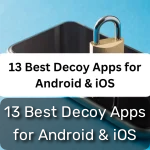What is the purpose of the graphic?
Please provide a single word or phrase answer based on the image.

To educate users